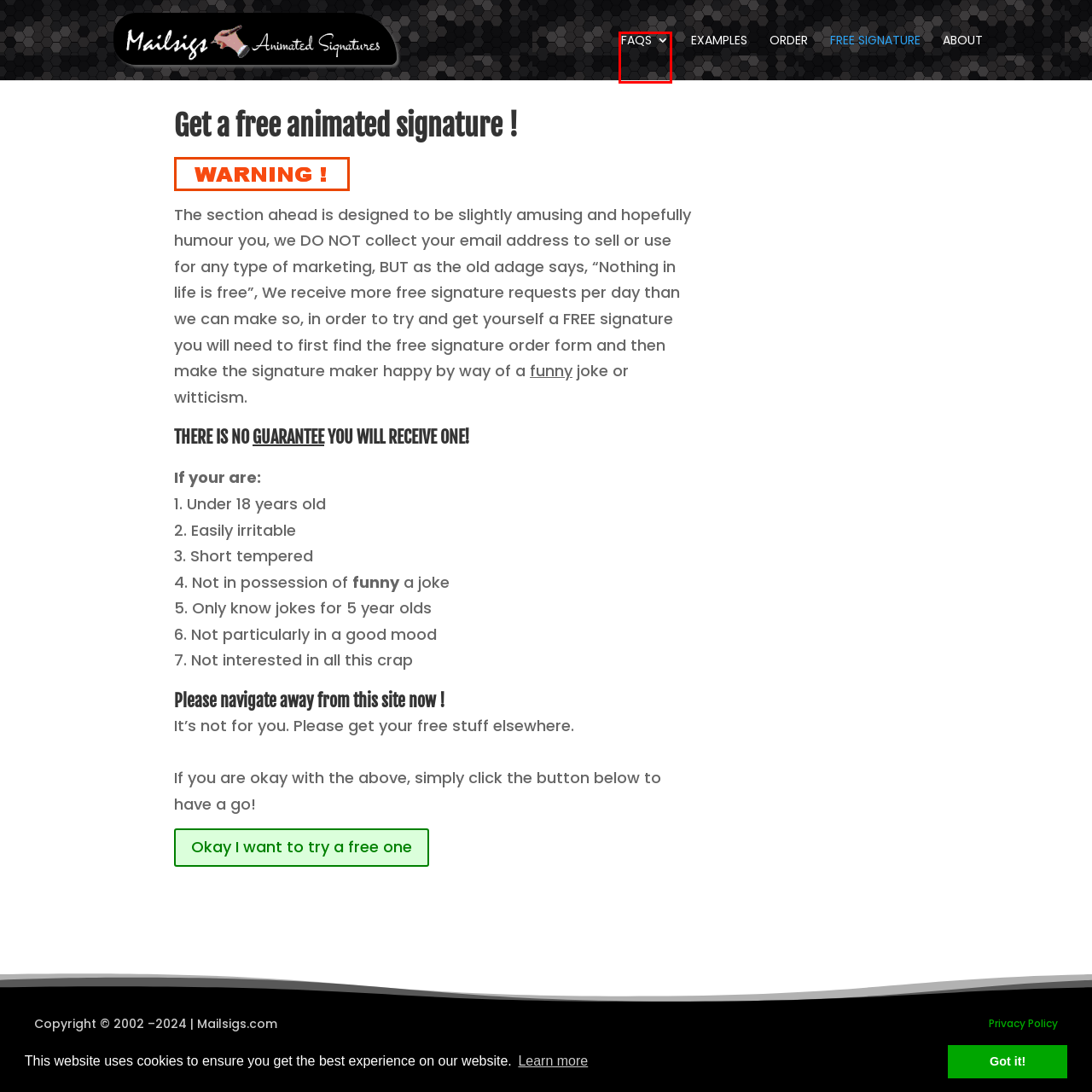Look at the screenshot of the webpage and find the element within the red bounding box. Choose the webpage description that best fits the new webpage that will appear after clicking the element. Here are the candidates:
A. Examples | Mailsigs
B. What are cookies? | Cookies & You
C. Mailsigs | Animated Email Signatures
D. About us | Mailsigs
E. FAQs | Mailsigs
F. Privacy Policy | Mailsigs
G. Order a Signature | Mailsigs
H. Free Signature Click | Mailsigs

E